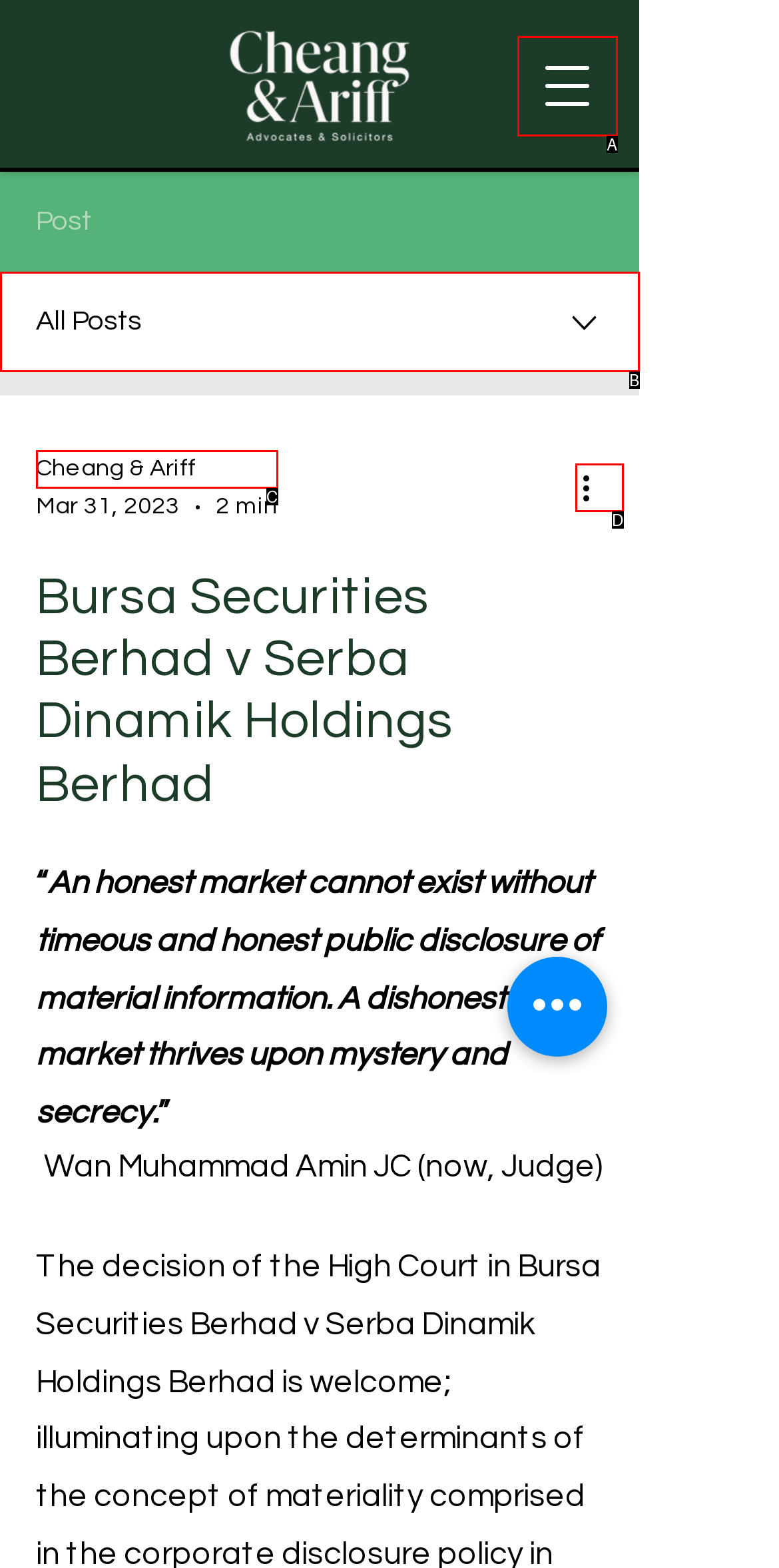Identify the HTML element that matches the description: Log In. Provide the letter of the correct option from the choices.

None